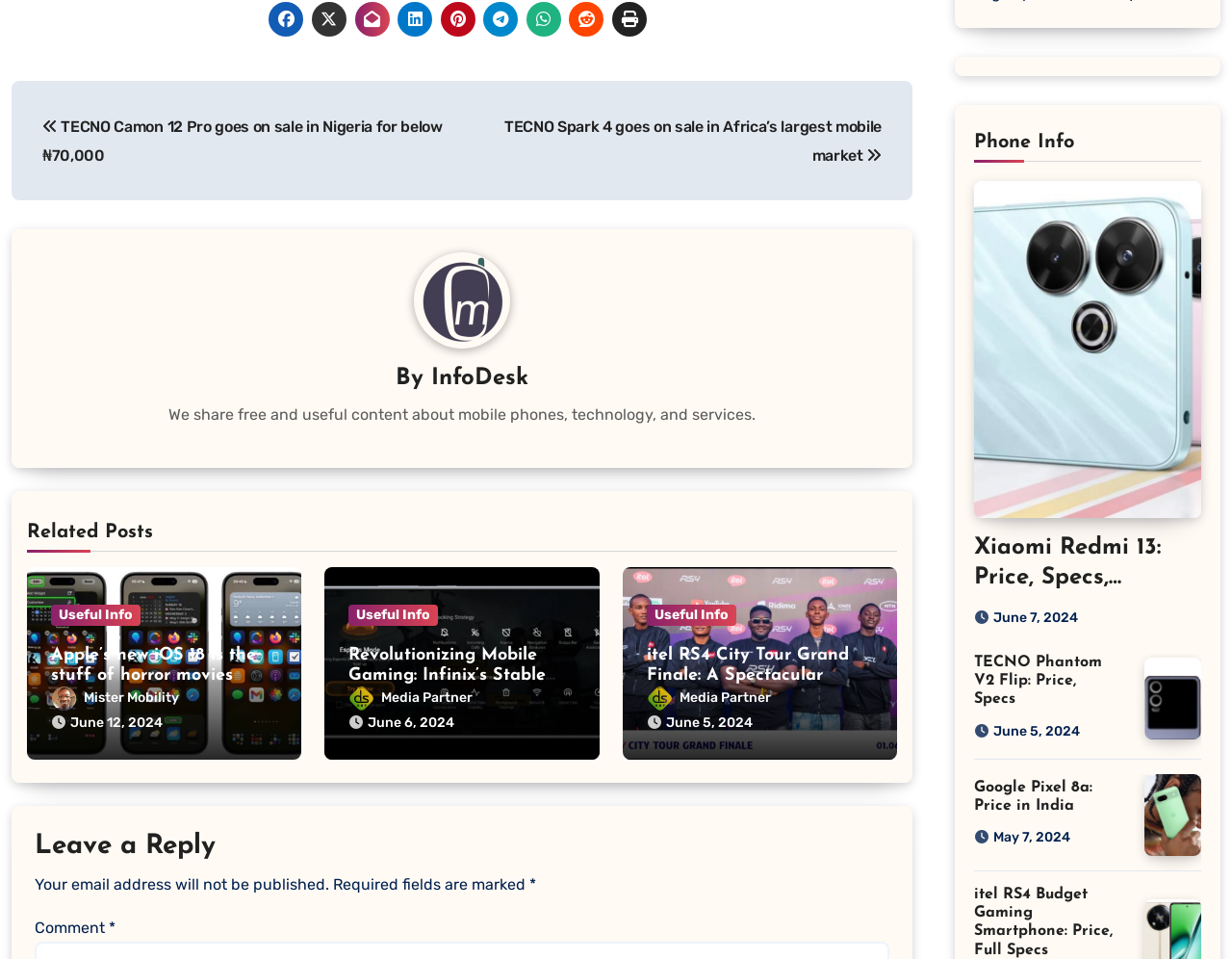Show the bounding box coordinates for the HTML element as described: "Media Partner".

[0.525, 0.719, 0.626, 0.736]